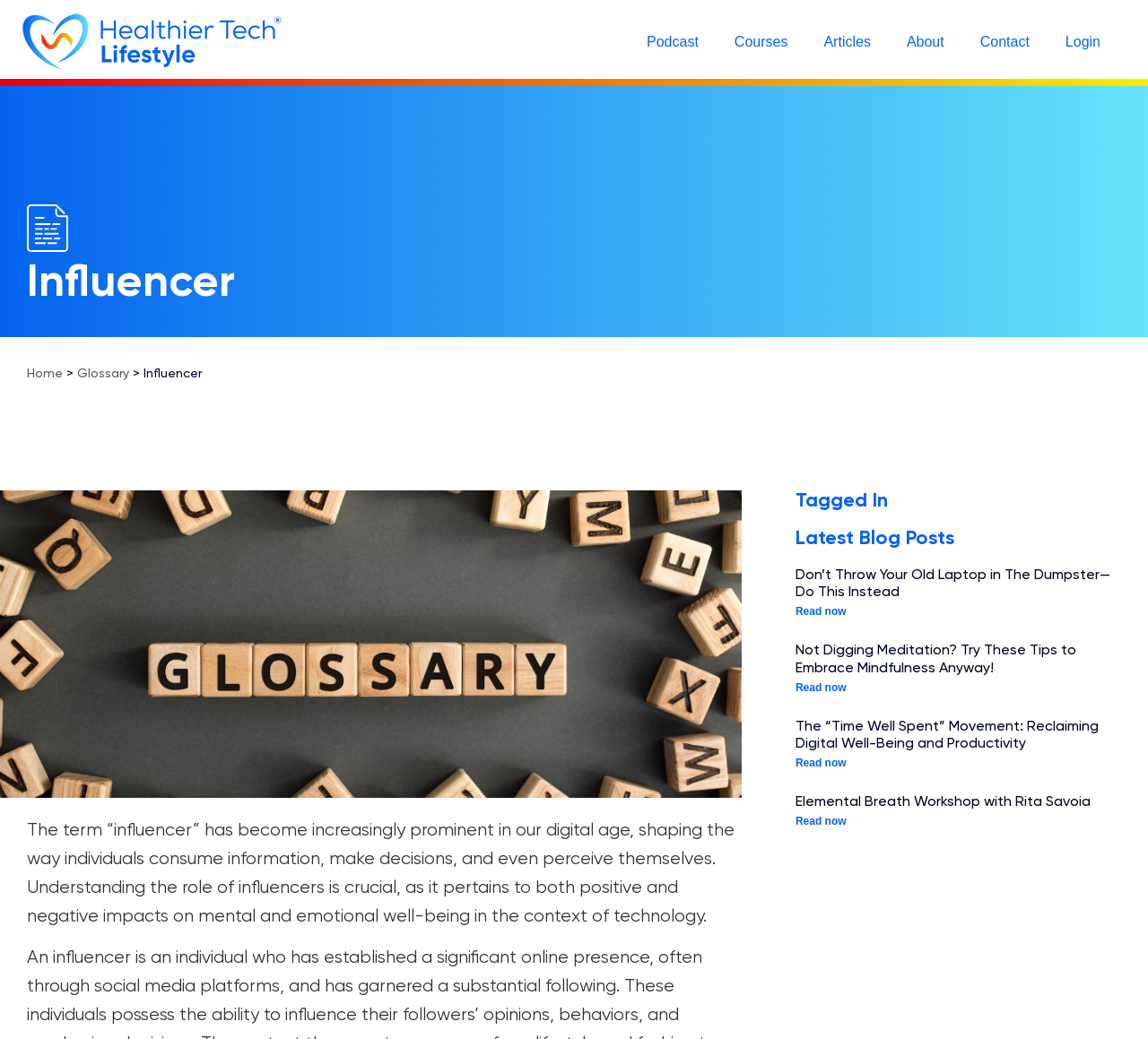Could you locate the bounding box coordinates for the section that should be clicked to accomplish this task: "Login to the account".

[0.912, 0.021, 0.974, 0.06]